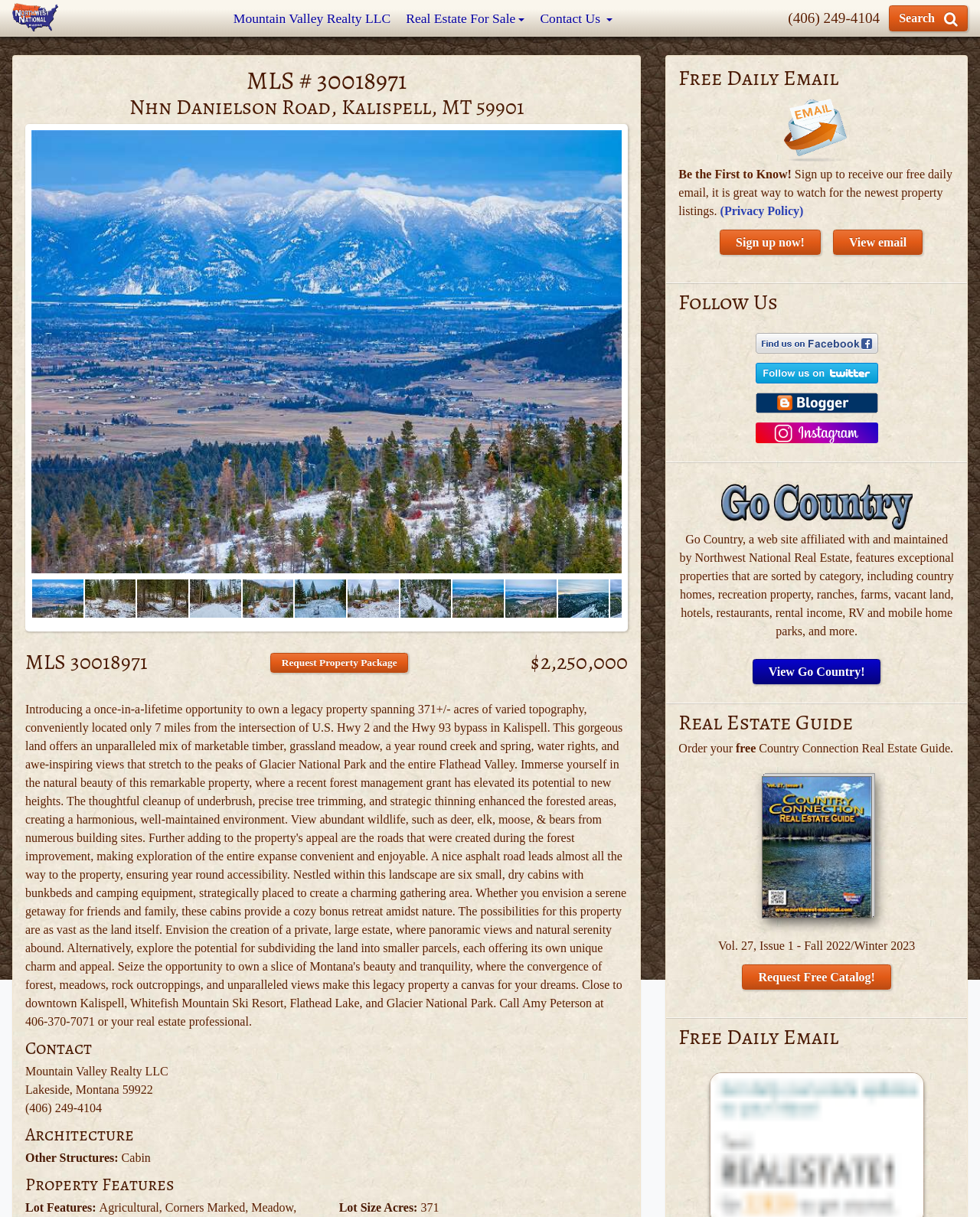Please identify the bounding box coordinates of the element on the webpage that should be clicked to follow this instruction: "Search". The bounding box coordinates should be given as four float numbers between 0 and 1, formatted as [left, top, right, bottom].

[0.907, 0.005, 0.987, 0.026]